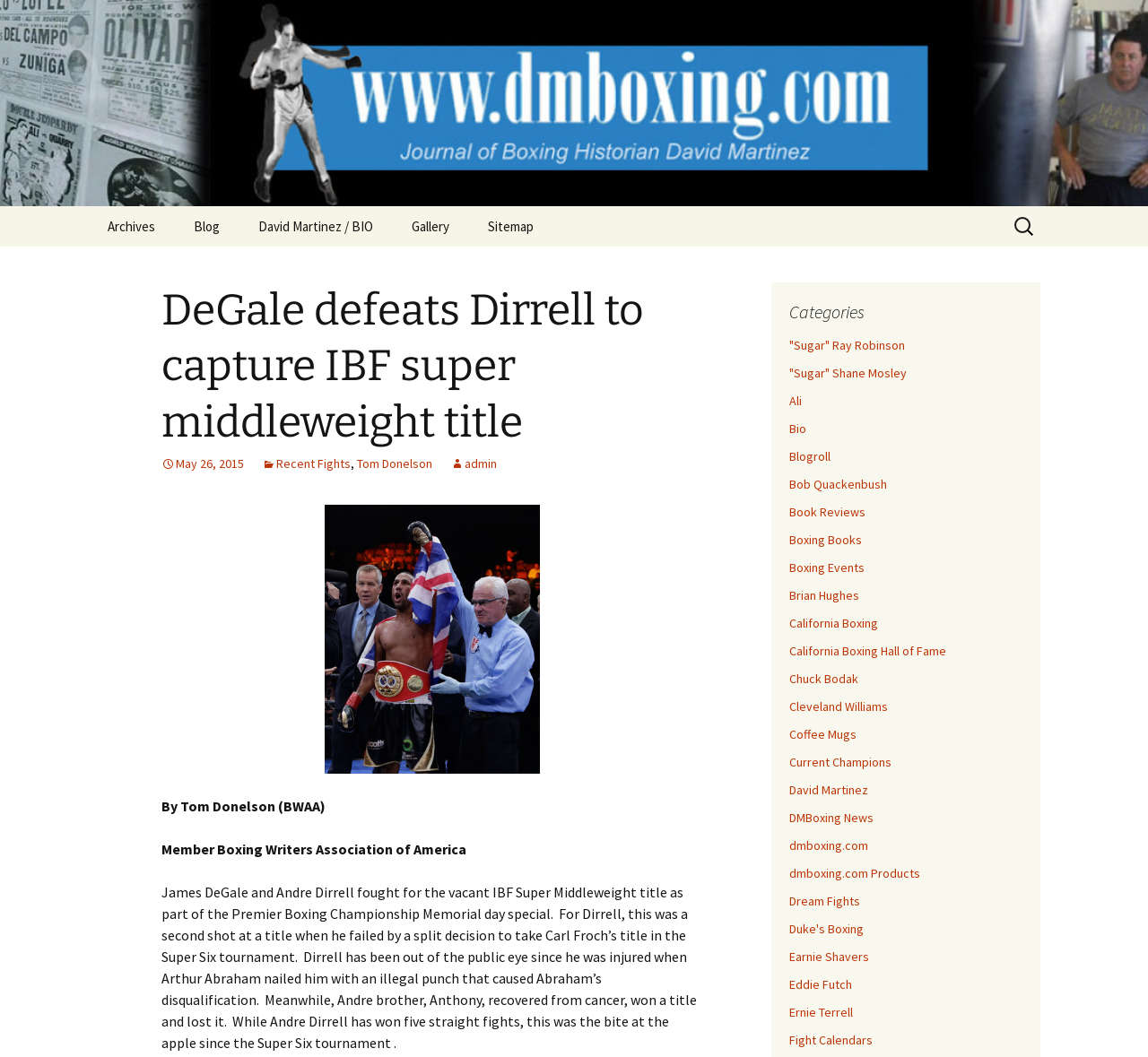What is the date of the blog post?
Please give a detailed and elaborate answer to the question.

The date of the blog post can be found near the top of the webpage, where it says ' May 26, 2015'. This indicates that the blog post was published on May 26, 2015.